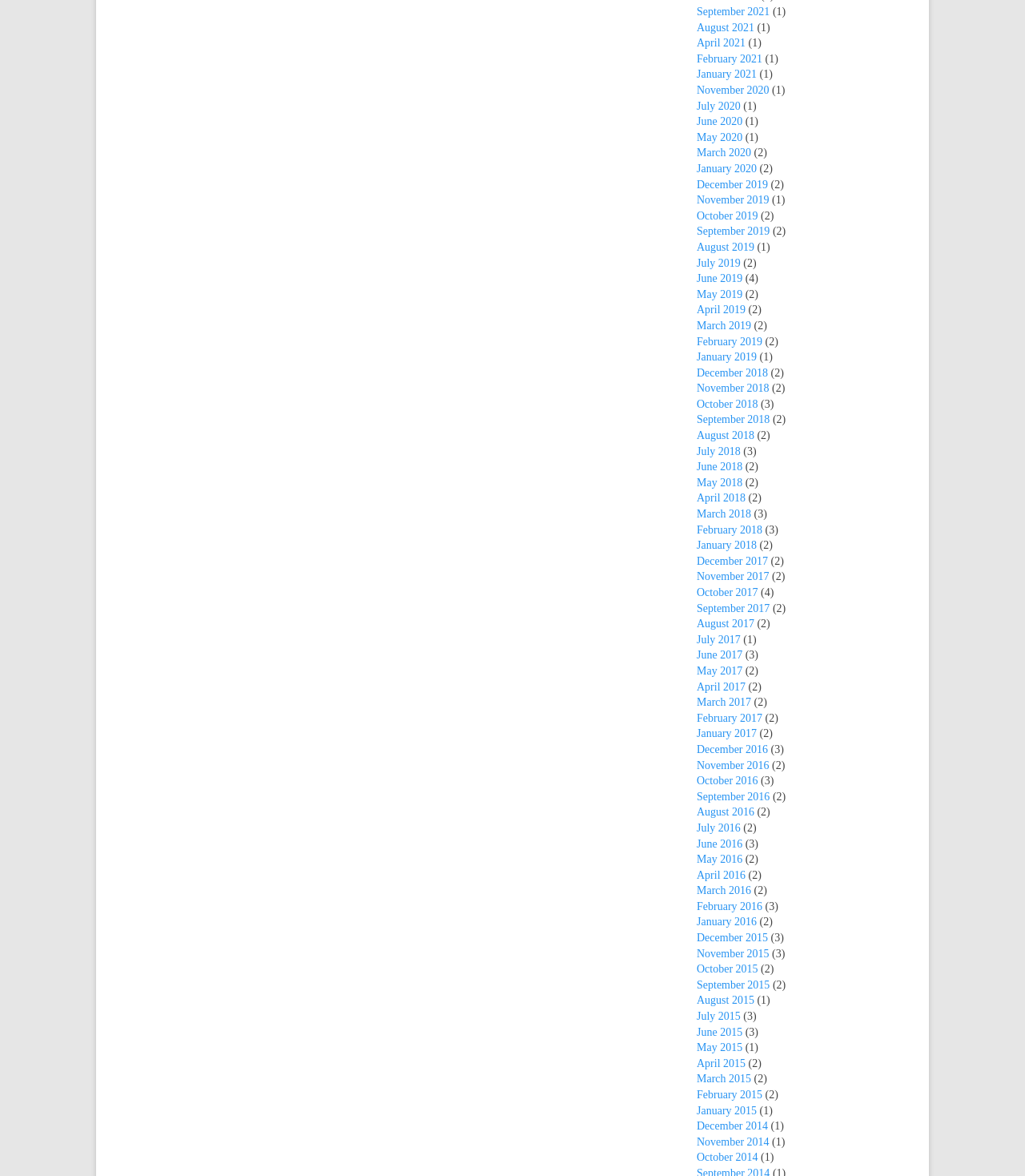Please provide a one-word or phrase answer to the question: 
How many links are there for January 2021?

1